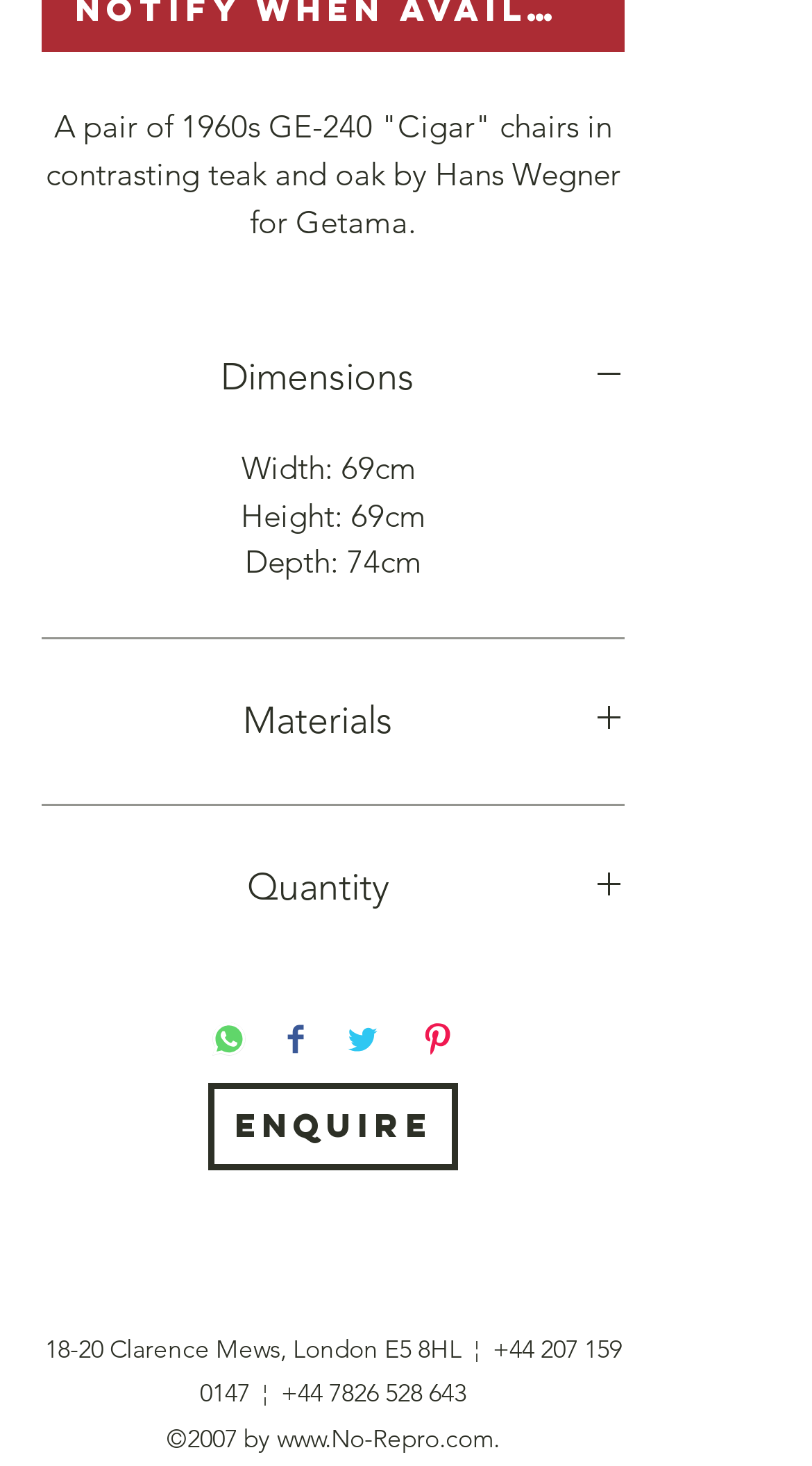Locate the bounding box coordinates of the clickable area needed to fulfill the instruction: "Click the 'Share on WhatsApp' button".

[0.262, 0.697, 0.303, 0.724]